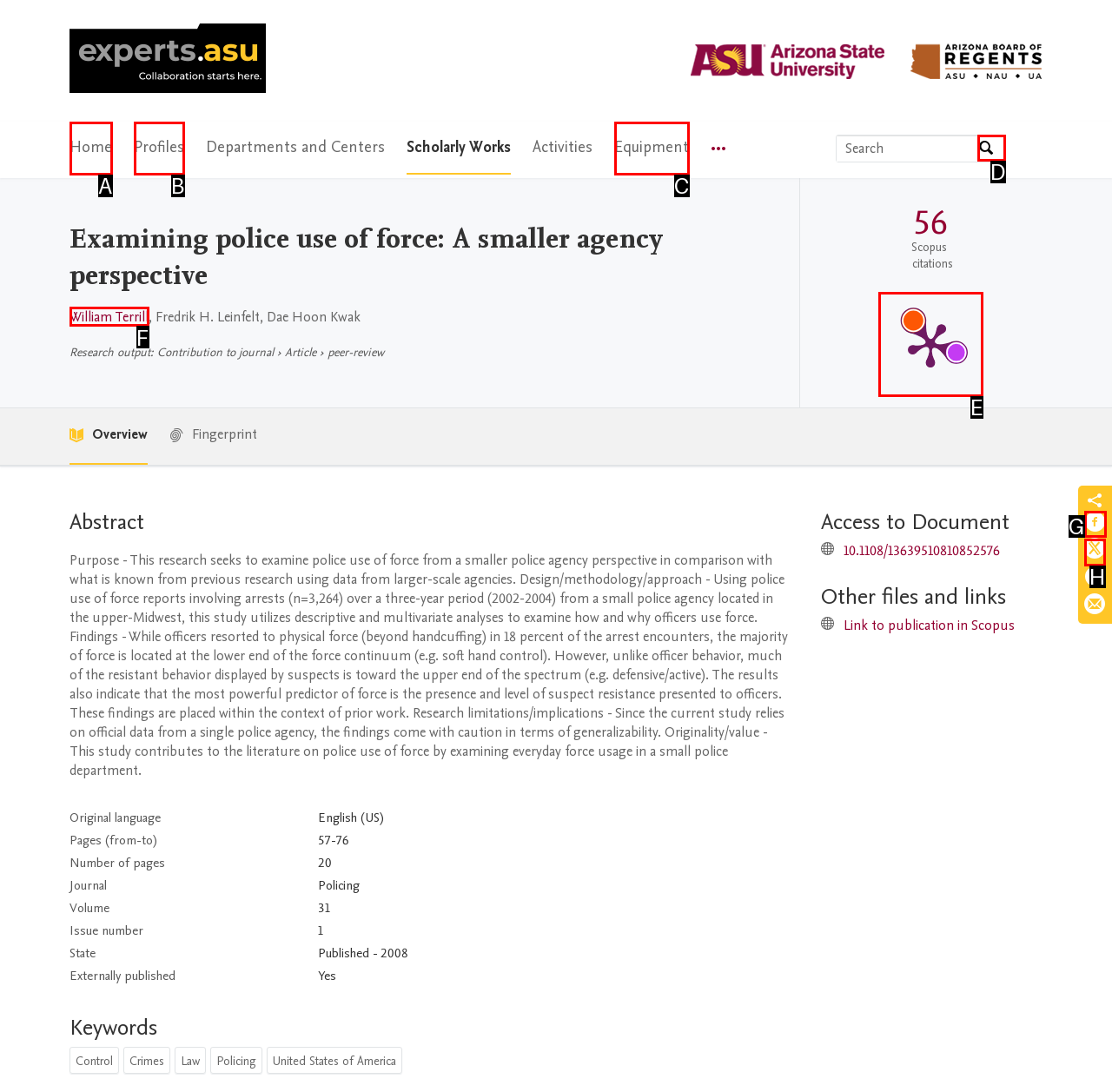Select the letter of the element you need to click to complete this task: Browse the website
Answer using the letter from the specified choices.

None